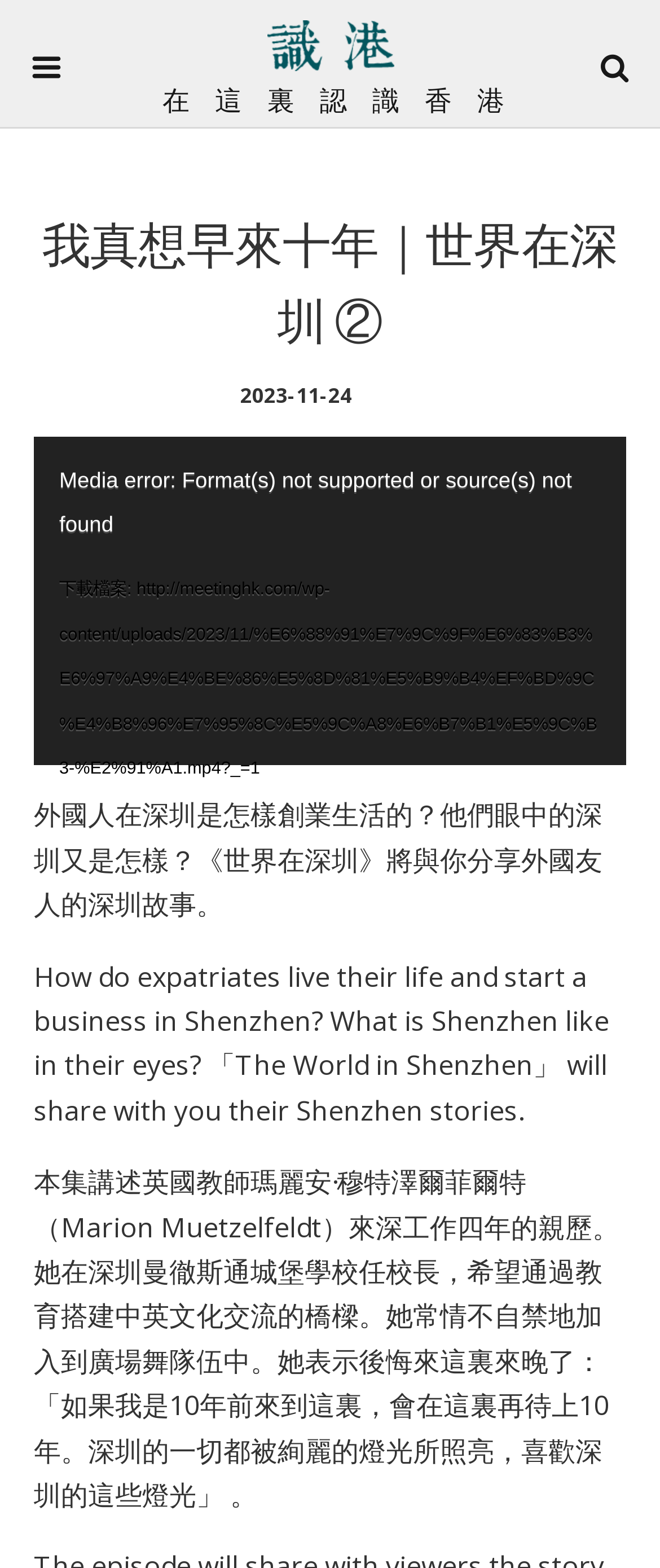Determine the bounding box coordinates of the clickable region to carry out the instruction: "View ESU Members’ hub".

None